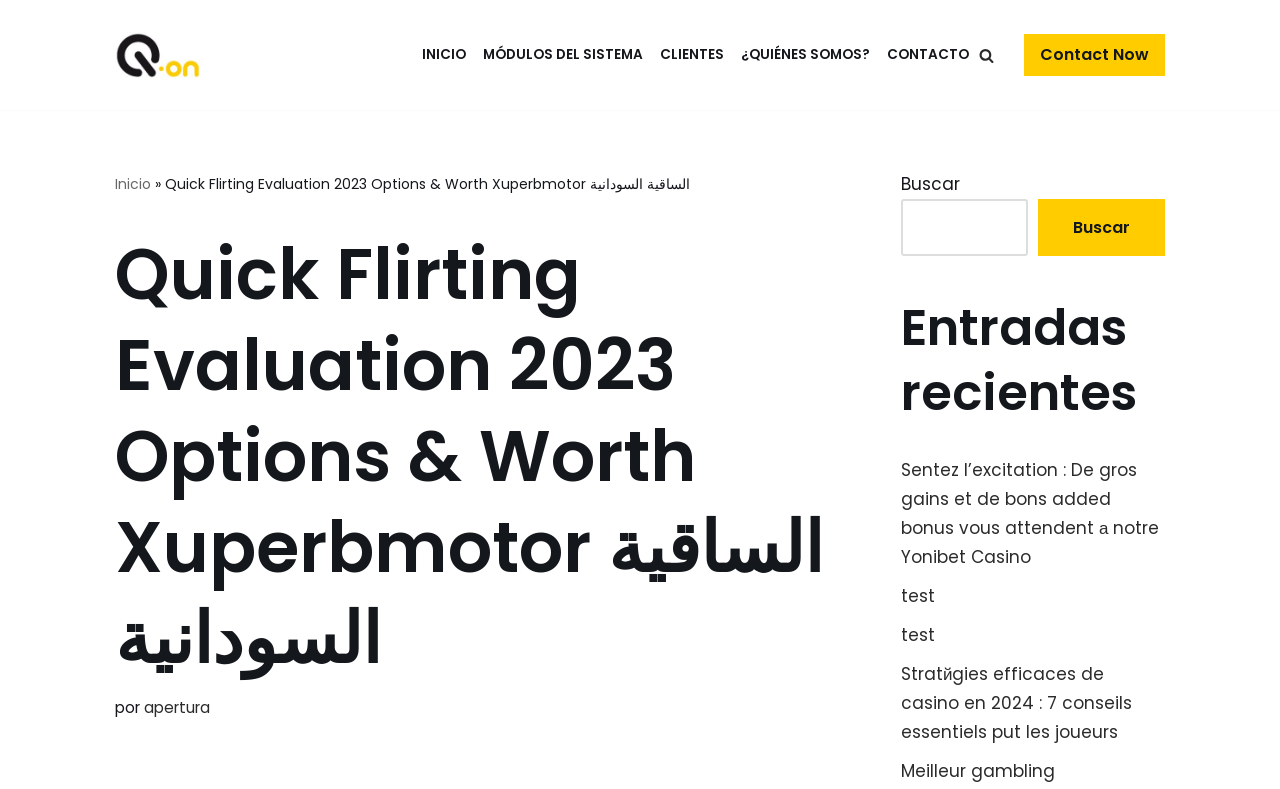Please locate the UI element described by "Ir al contenido" and provide its bounding box coordinates.

[0.0, 0.041, 0.023, 0.066]